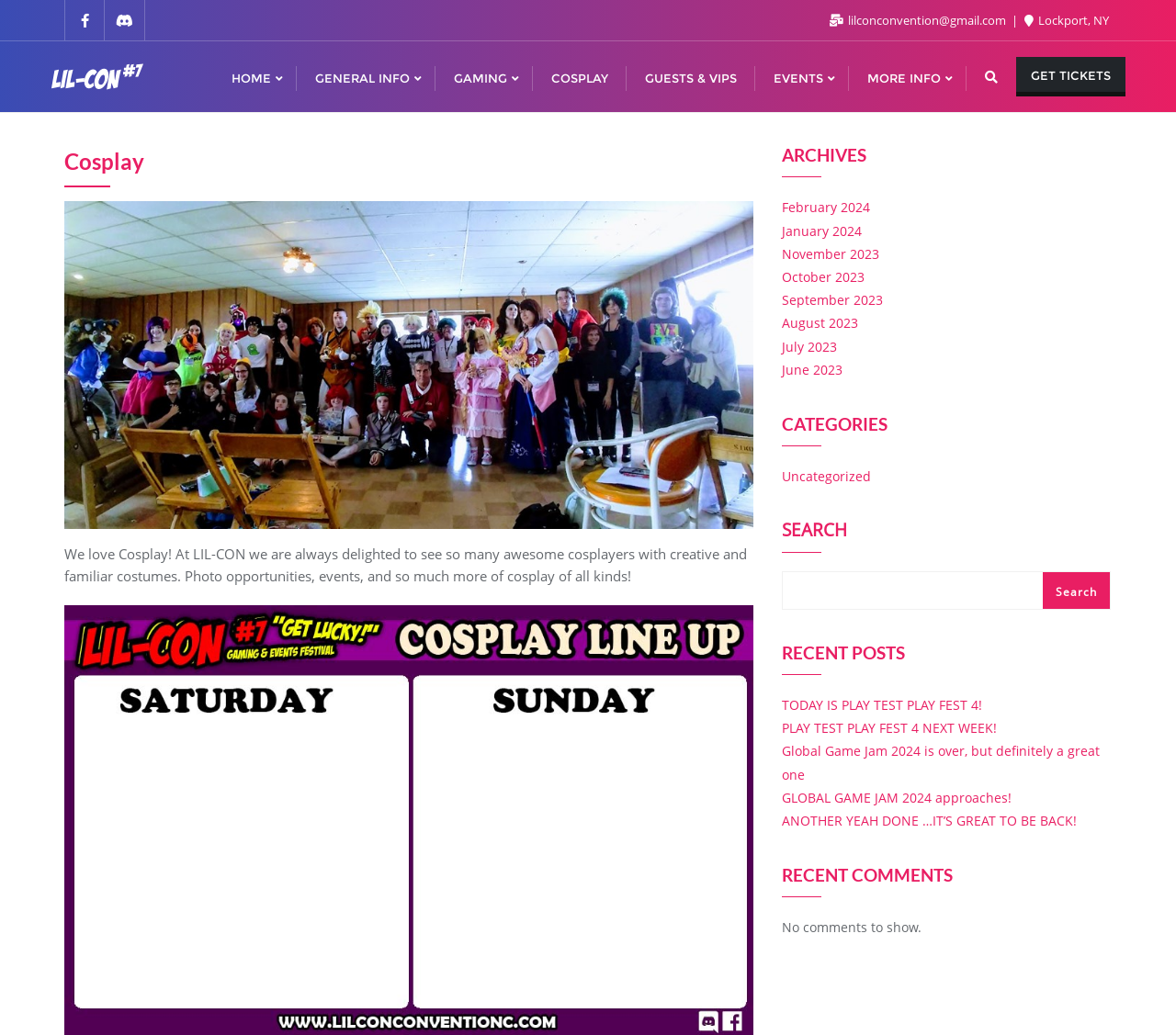Please respond to the question with a concise word or phrase:
What is the category of the recent posts?

Uncategorized